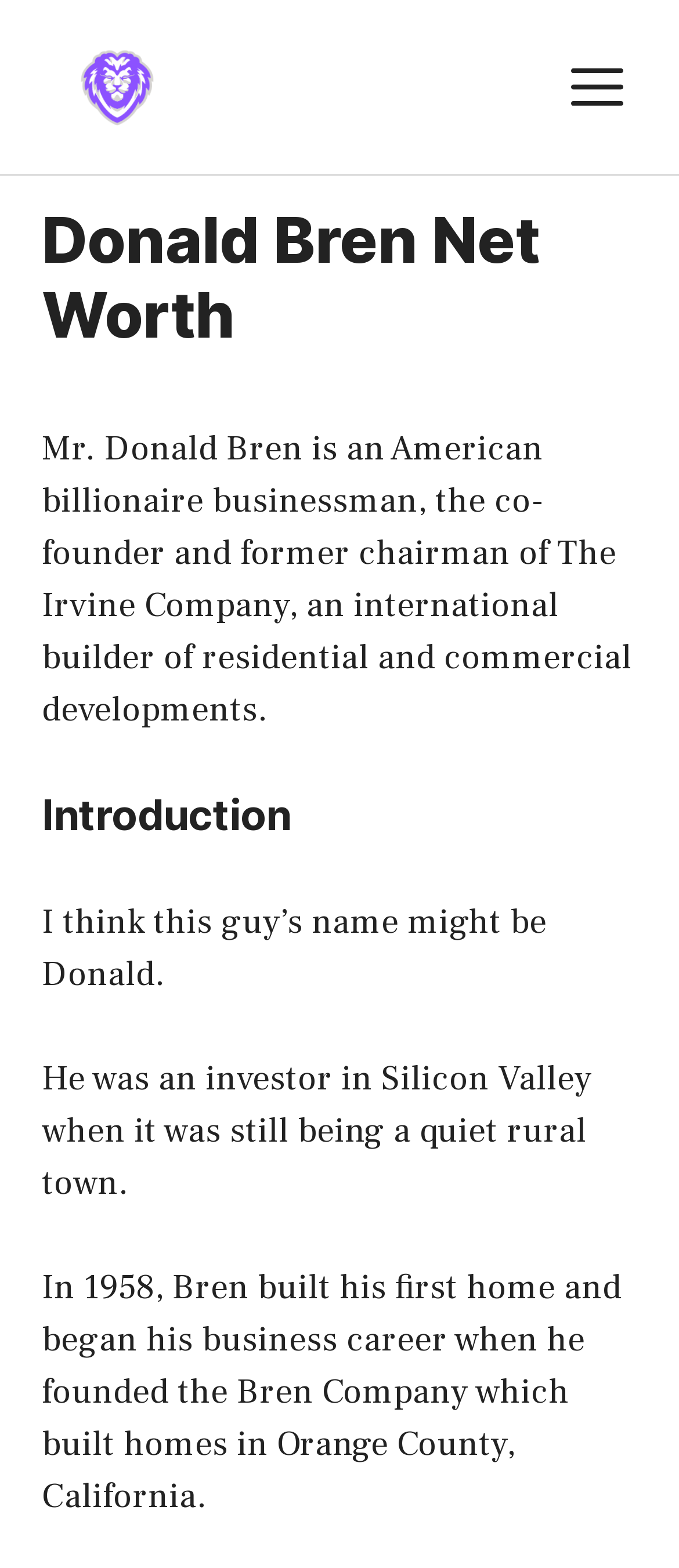What is the location where Donald Bren built his first home?
Please provide a detailed and thorough answer to the question.

According to the webpage content, specifically the StaticText element with the text 'In 1958, Bren built his first home and began his business career when he founded the Bren Company which built homes in Orange County, California.', we can determine that the location where Donald Bren built his first home is Orange County, California.